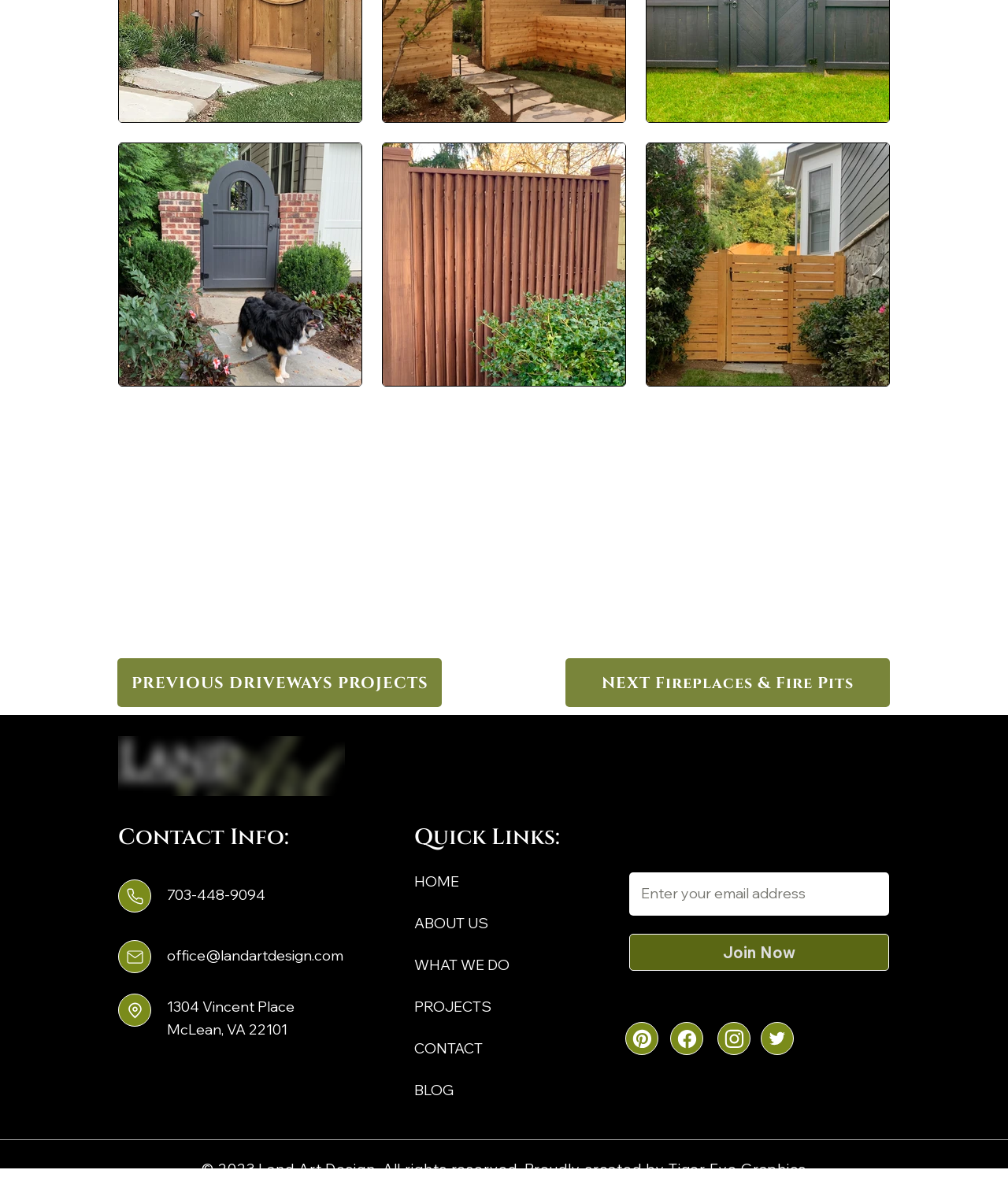Determine the bounding box coordinates for the area you should click to complete the following instruction: "Click the 'CONTACT' link".

[0.411, 0.87, 0.567, 0.905]